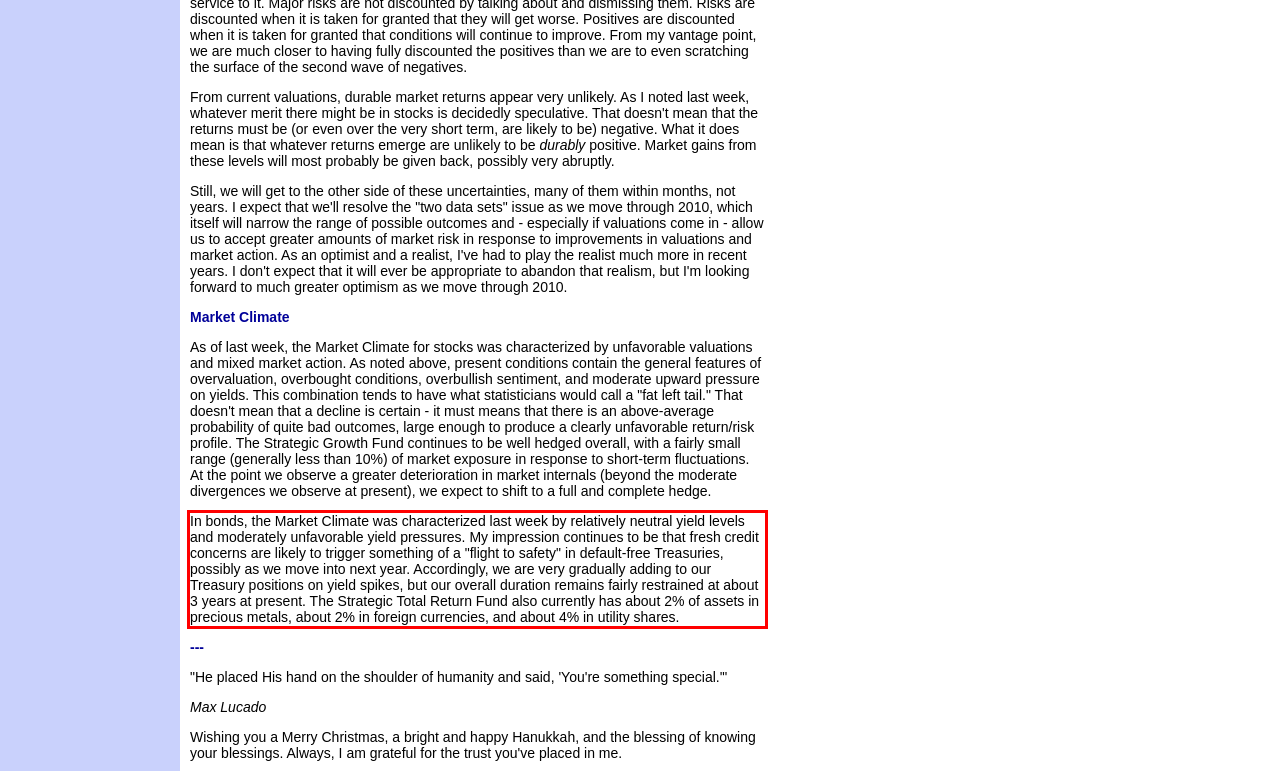Please analyze the screenshot of a webpage and extract the text content within the red bounding box using OCR.

In bonds, the Market Climate was characterized last week by relatively neutral yield levels and moderately unfavorable yield pressures. My impression continues to be that fresh credit concerns are likely to trigger something of a "flight to safety" in default-free Treasuries, possibly as we move into next year. Accordingly, we are very gradually adding to our Treasury positions on yield spikes, but our overall duration remains fairly restrained at about 3 years at present. The Strategic Total Return Fund also currently has about 2% of assets in precious metals, about 2% in foreign currencies, and about 4% in utility shares.